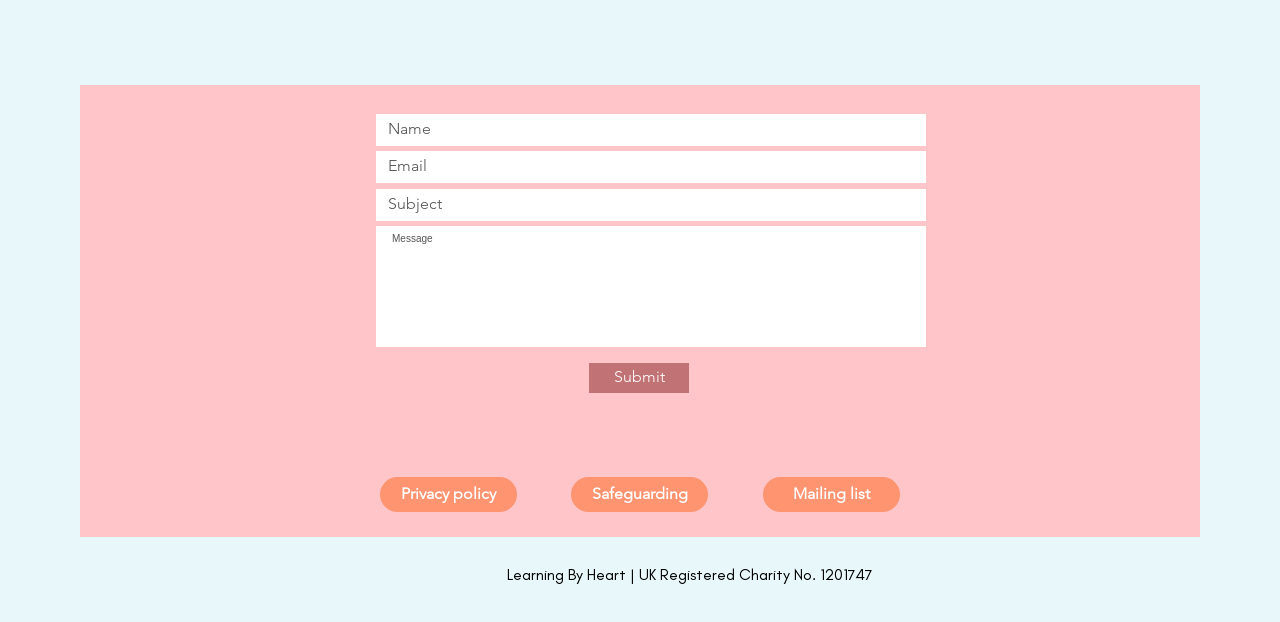Predict the bounding box of the UI element based on the description: "aria-label="Instagram"". The coordinates should be four float numbers between 0 and 1, formatted as [left, top, right, bottom].

[0.4, 0.022, 0.433, 0.089]